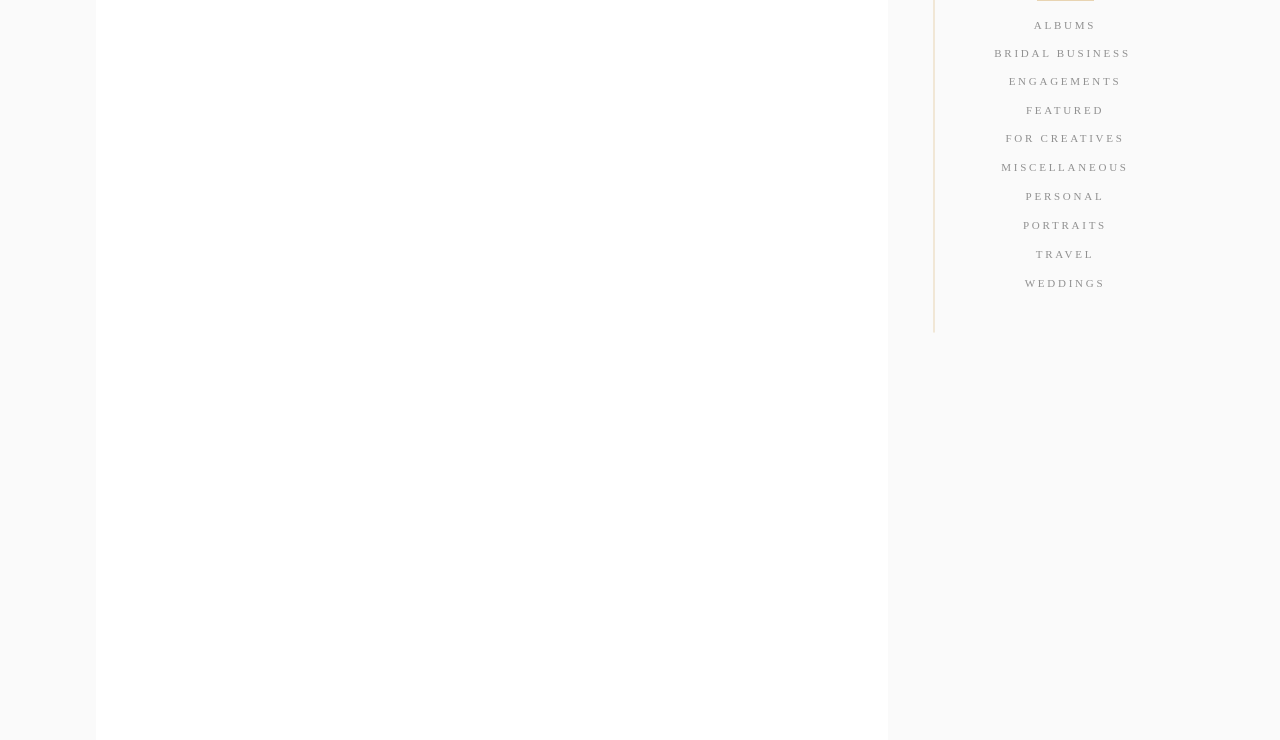Could you indicate the bounding box coordinates of the region to click in order to complete this instruction: "Check out featured photos".

[0.767, 0.136, 0.897, 0.169]